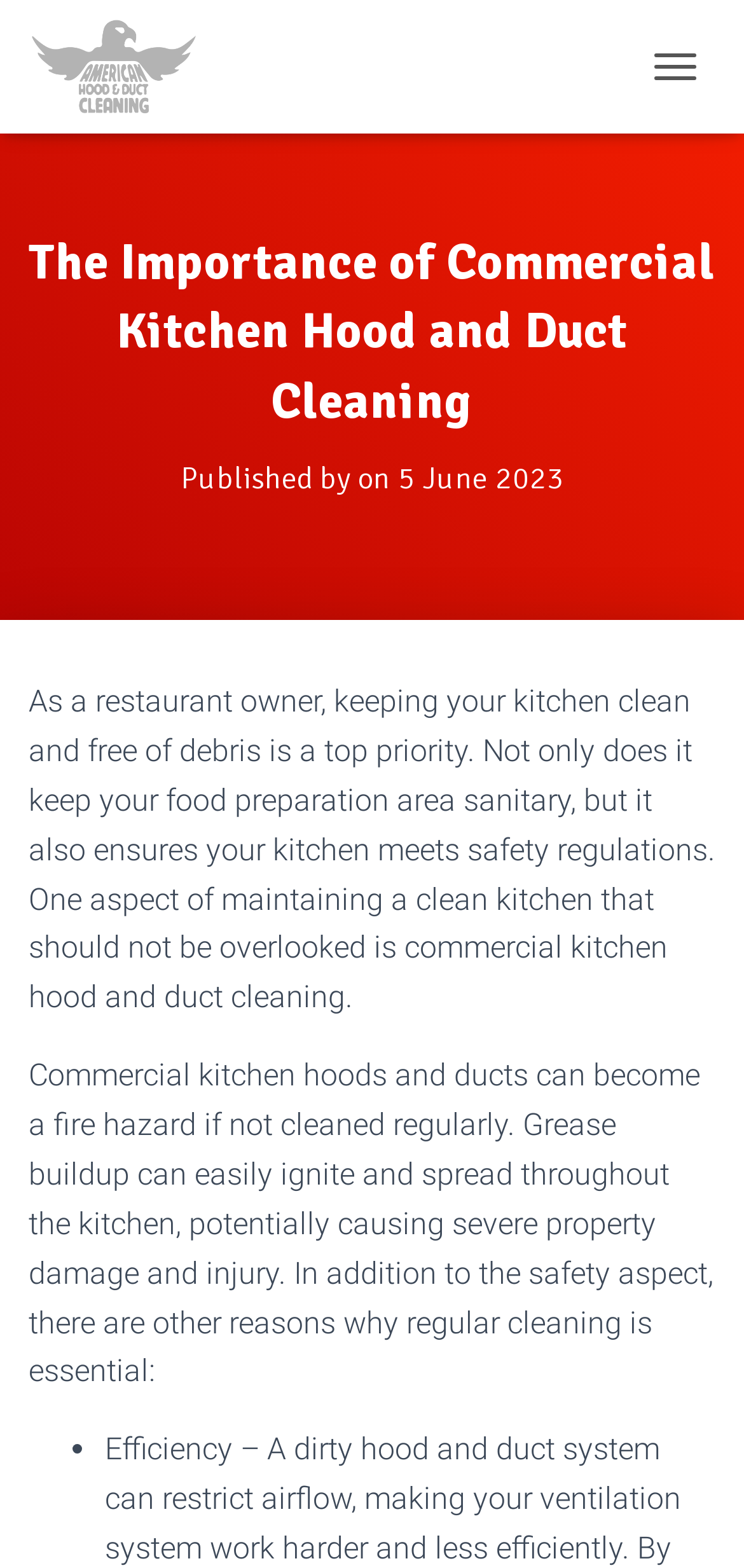Find the bounding box coordinates for the HTML element described in this sentence: "title="American Hood and Duct Cleaning"". Provide the coordinates as four float numbers between 0 and 1, in the format [left, top, right, bottom].

[0.038, 0.012, 0.303, 0.073]